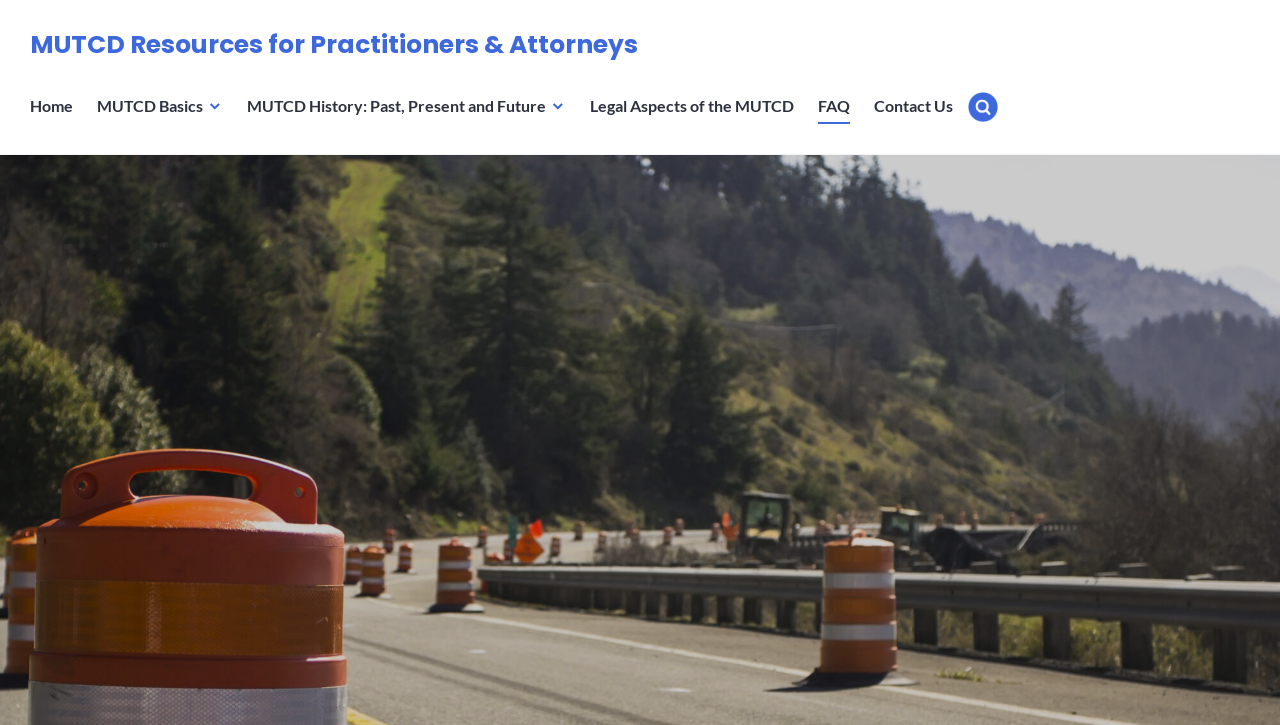Answer with a single word or phrase: 
What is the purpose of the button with the search icon?

To search